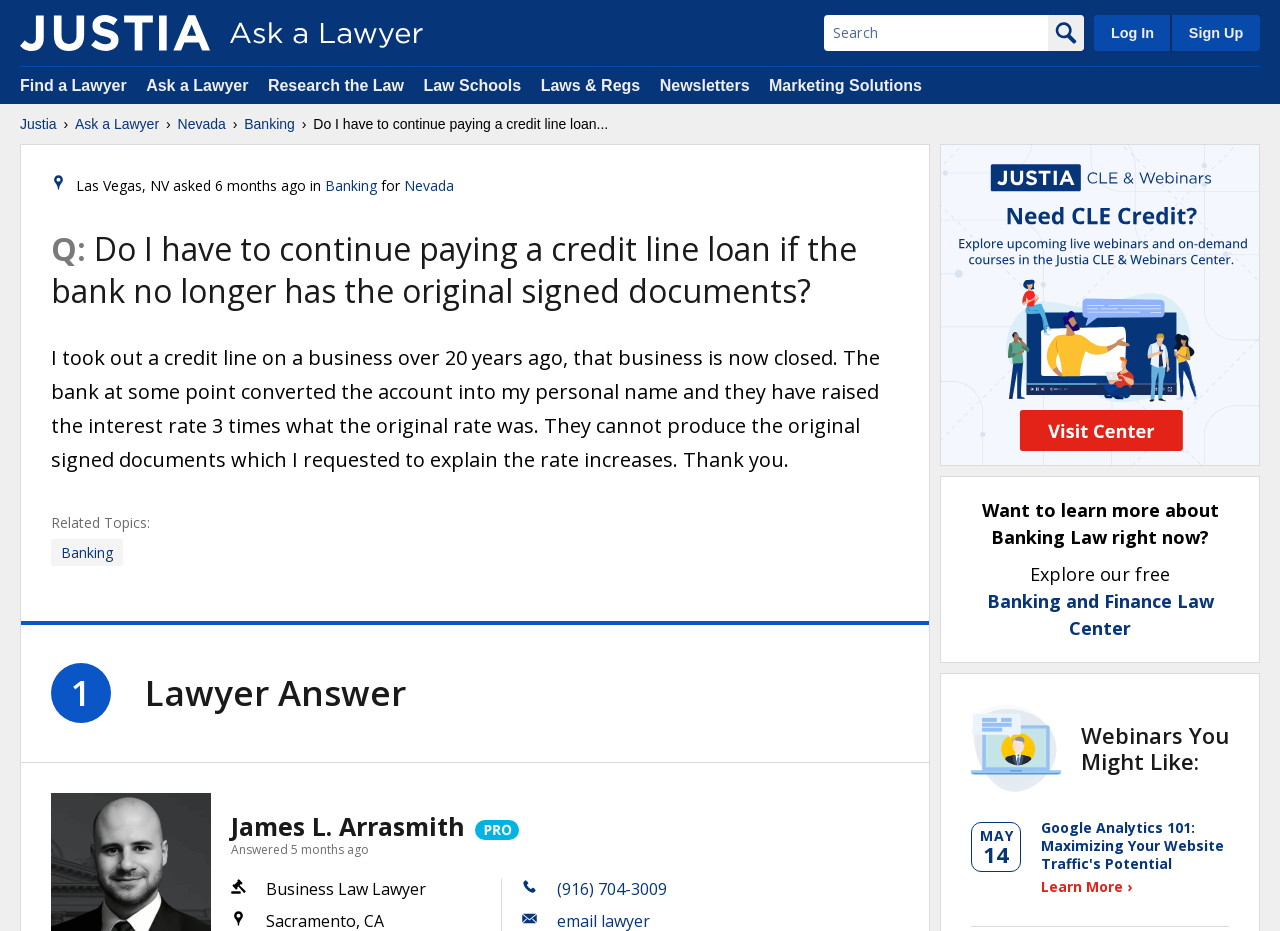Using the given description, provide the bounding box coordinates formatted as (top-left x, top-left y, bottom-right x, bottom-right y), with all values being floating point numbers between 0 and 1. Description: Learn more ›

[0.207, 0.96, 0.279, 0.983]